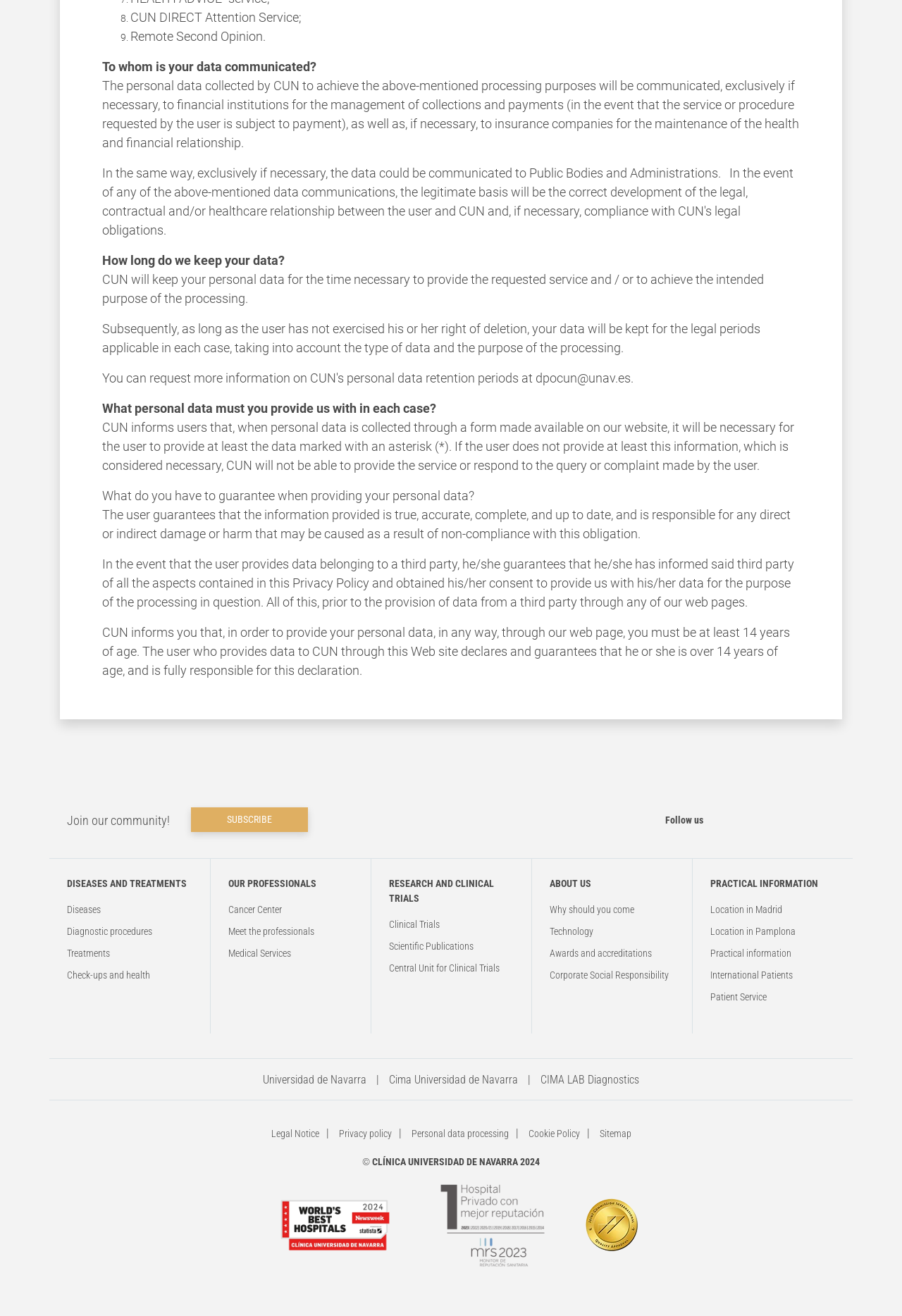Kindly determine the bounding box coordinates for the clickable area to achieve the given instruction: "Click on the 'Shop for Plants' link".

None